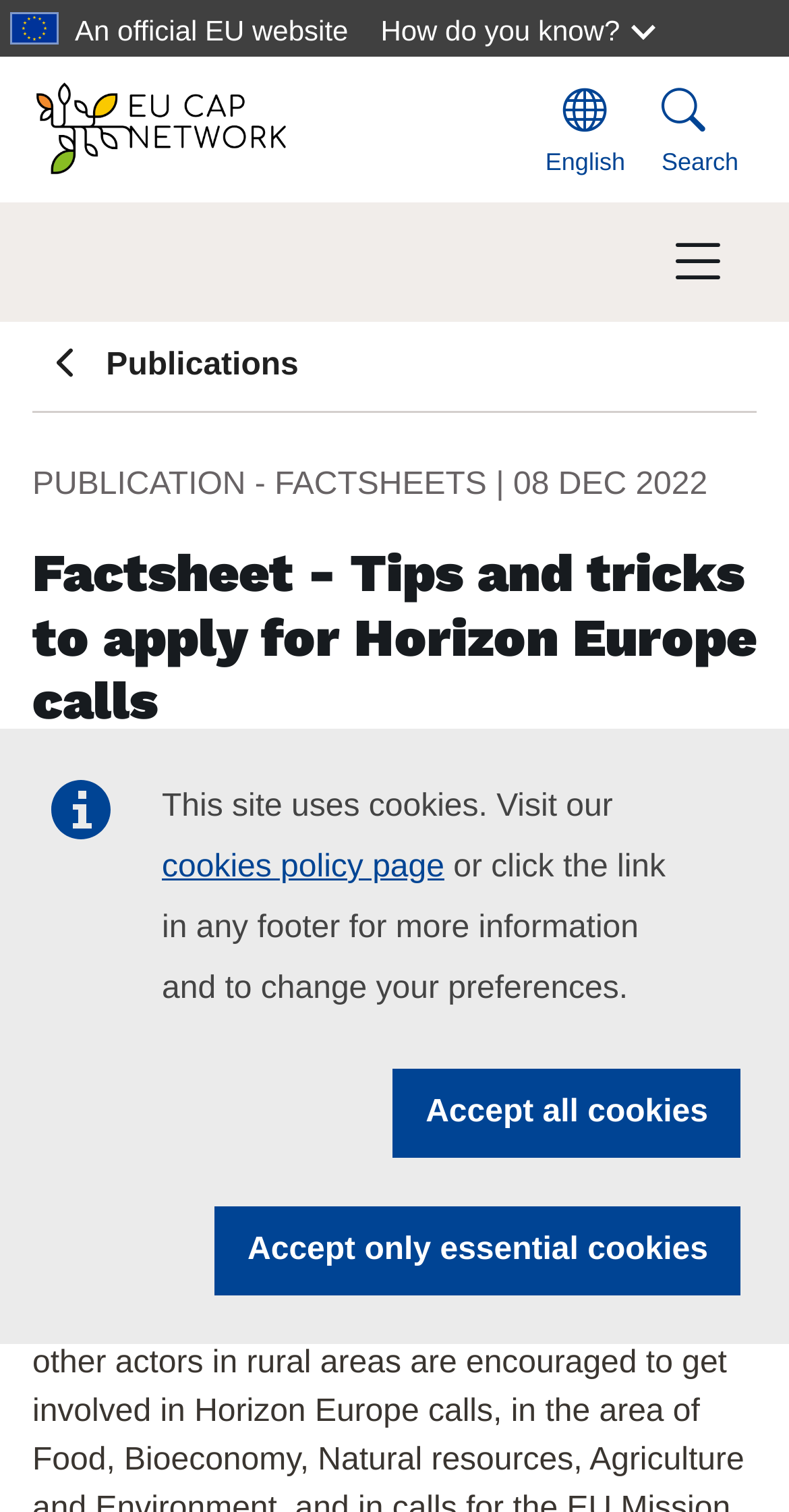What is the language of the webpage? From the image, respond with a single word or brief phrase.

English